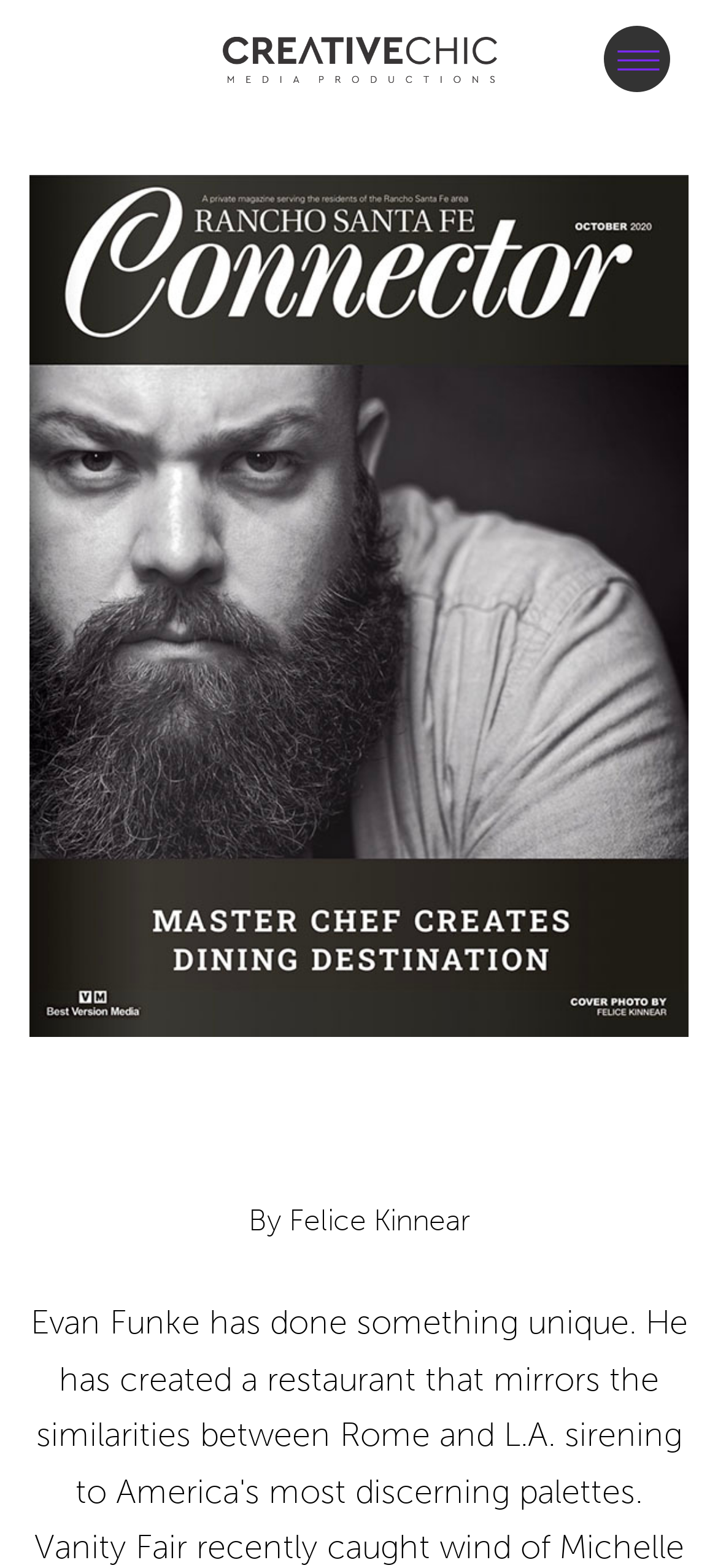How many images are on the webpage? Observe the screenshot and provide a one-word or short phrase answer.

3